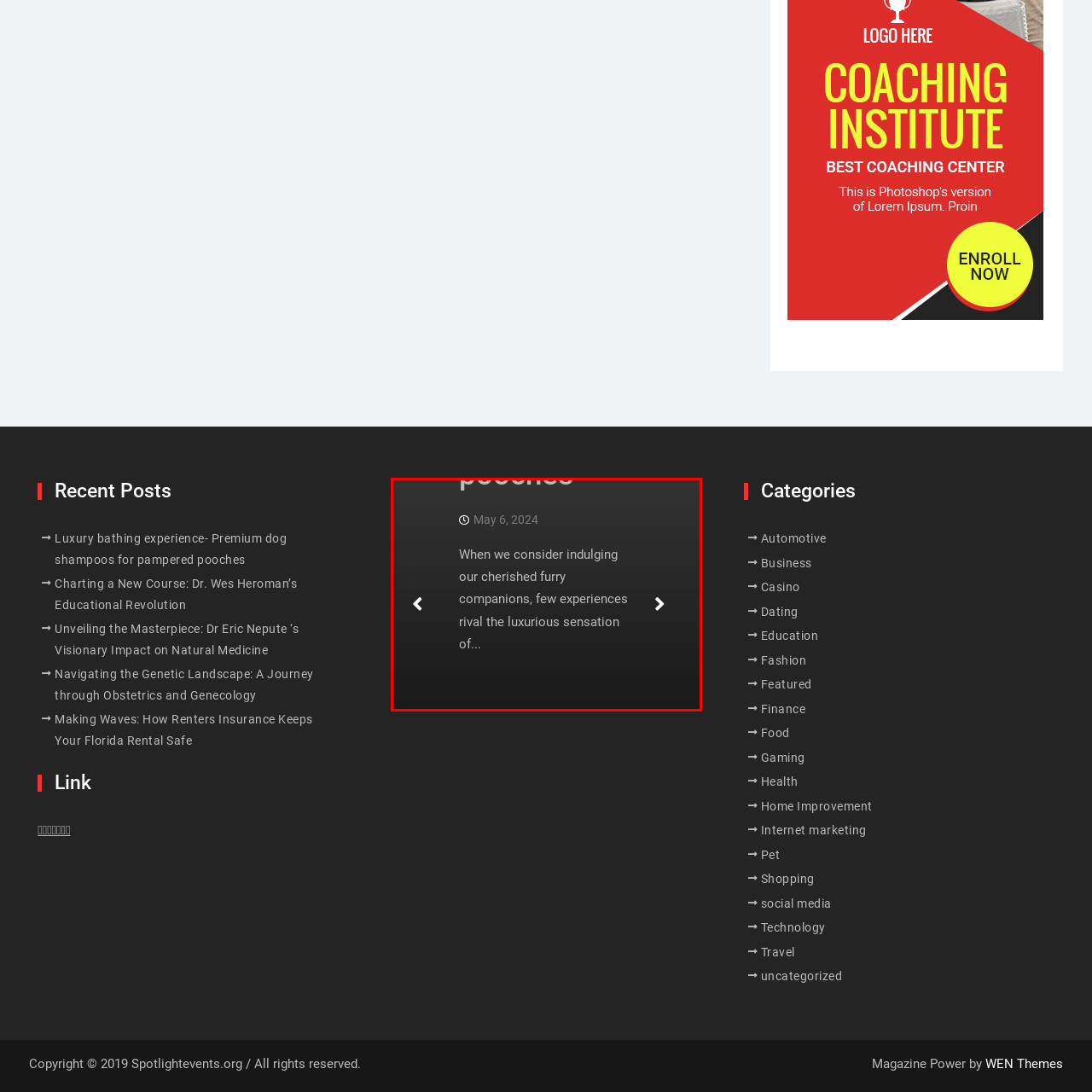What is the tone of the blog post?
Observe the image marked by the red bounding box and generate a detailed answer to the question.

The caption describes the overall aesthetic of the blog post as 'sleek and modern', which suggests that the tone of the post is sophisticated and contemporary, appealing to pet owners who value high-end products and experiences.